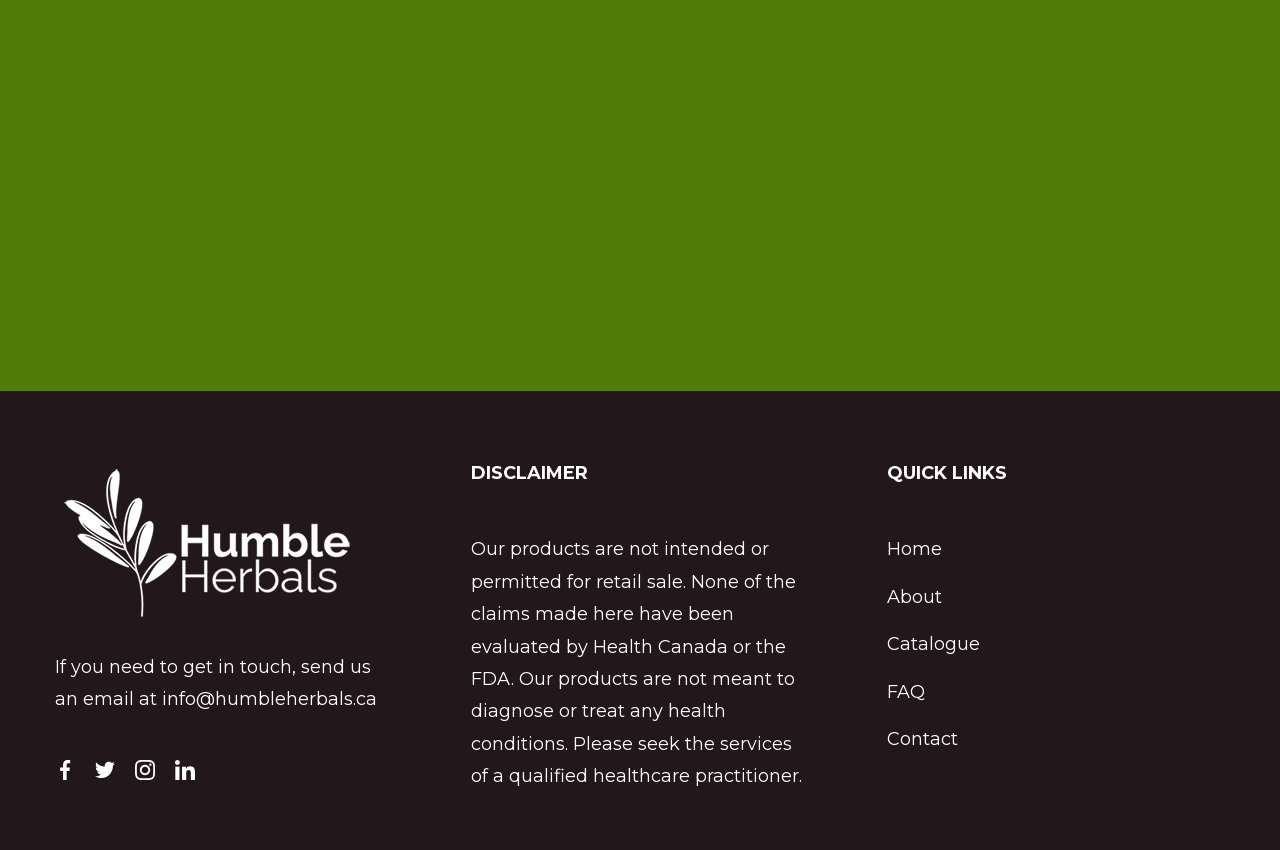Find the bounding box coordinates of the area to click in order to follow the instruction: "Send an email to the company".

[0.043, 0.772, 0.295, 0.836]